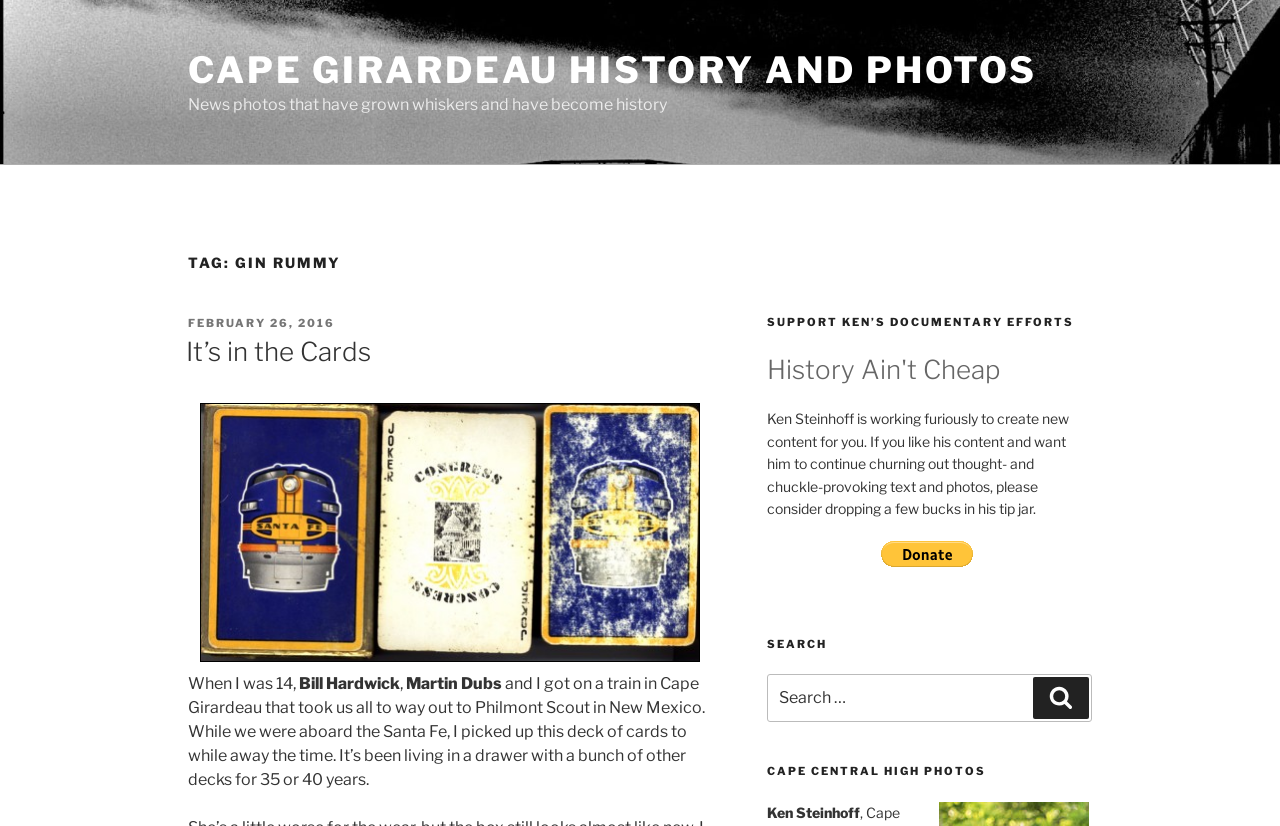Identify the bounding box coordinates of the clickable region required to complete the instruction: "Explore 'CAPE CENTRAL HIGH PHOTOS'". The coordinates should be given as four float numbers within the range of 0 and 1, i.e., [left, top, right, bottom].

[0.599, 0.926, 0.853, 0.944]